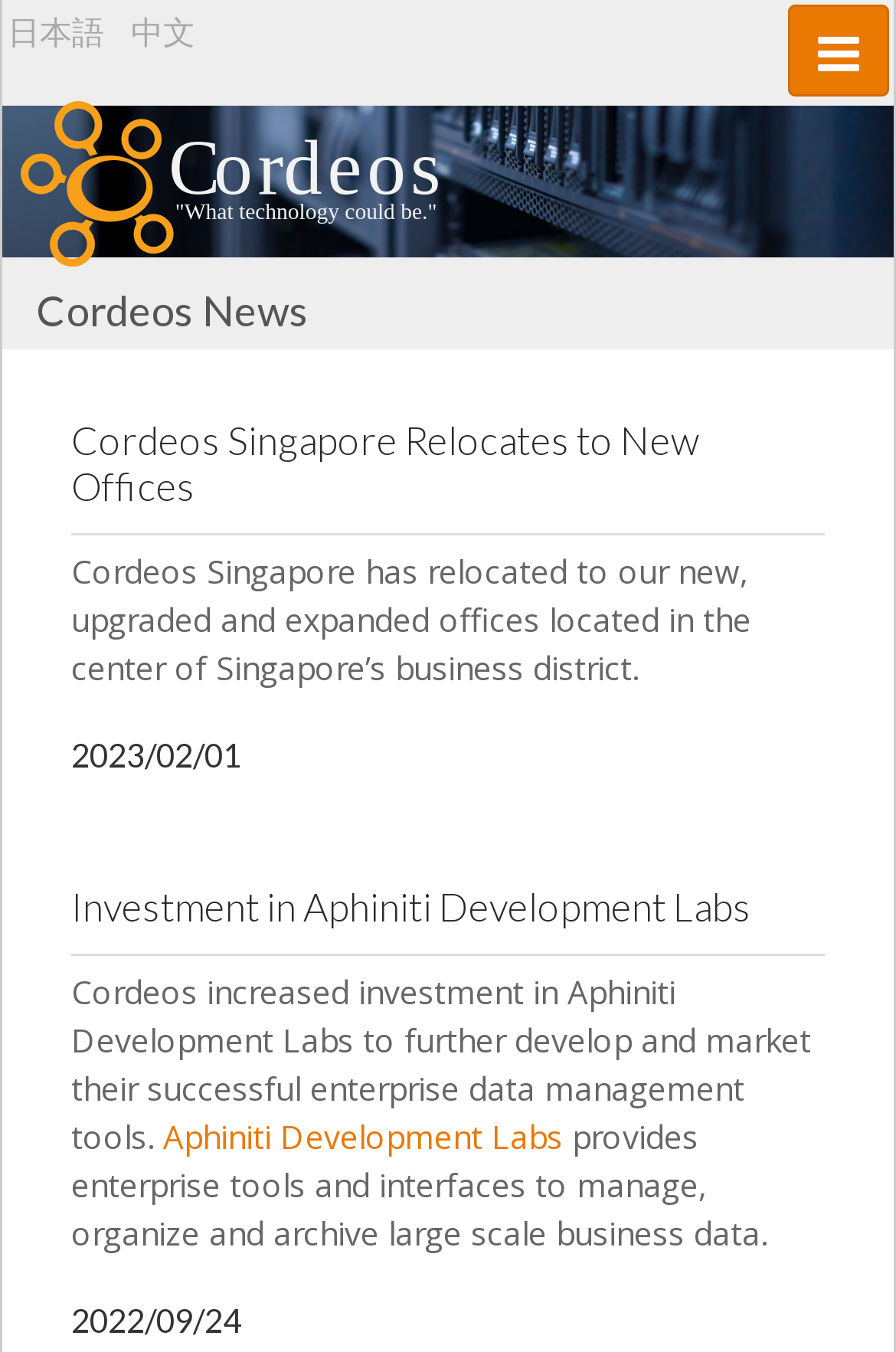Using the provided element description: "parent_node: Toggle navigation", identify the bounding box coordinates. The coordinates should be four floats between 0 and 1 in the order [left, top, right, bottom].

[0.023, 0.0, 0.582, 0.272]